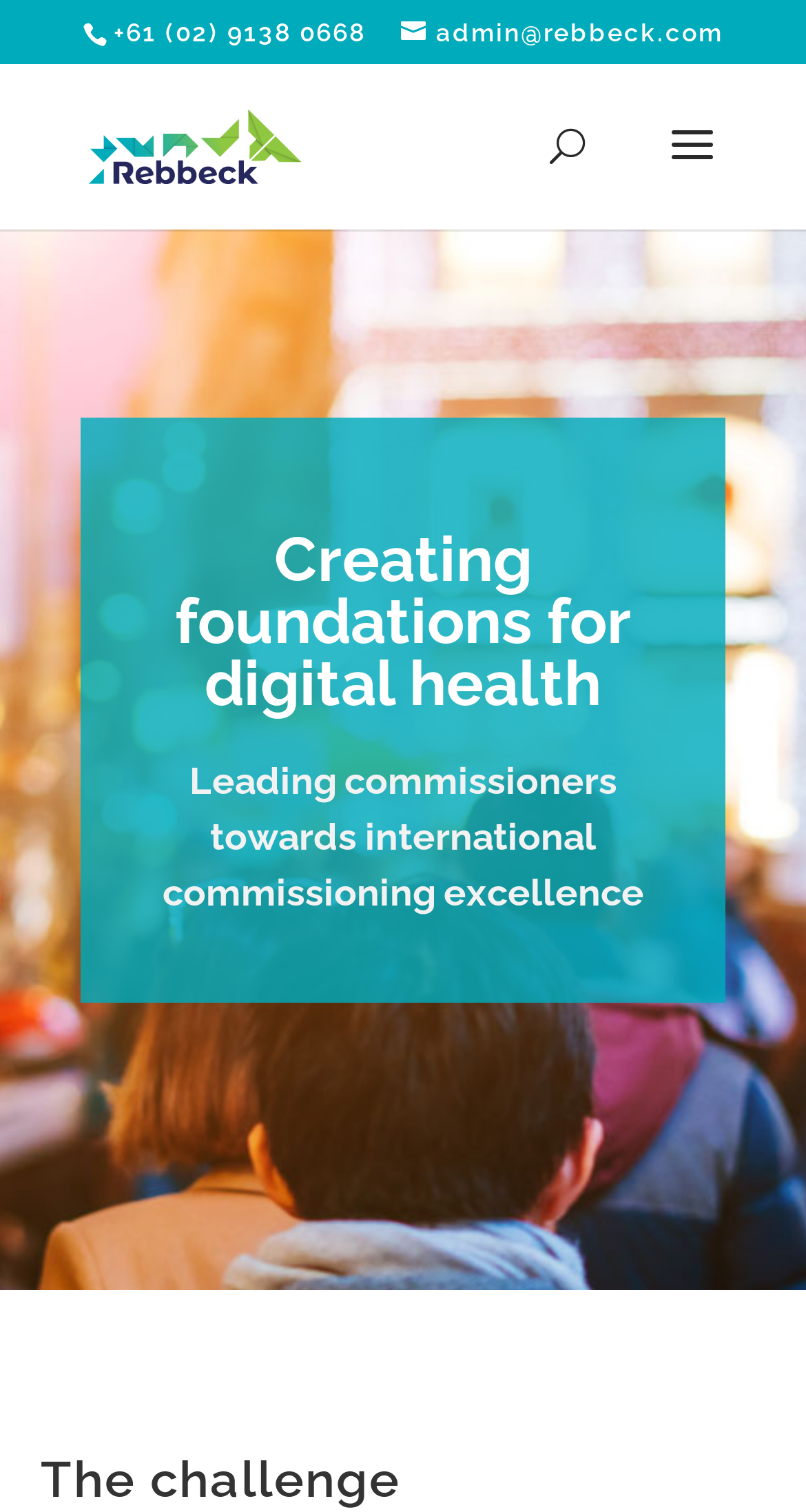Identify the bounding box coordinates for the UI element described as follows: alt="Rebbeck". Use the format (top-left x, top-left y, bottom-right x, bottom-right y) and ensure all values are floating point numbers between 0 and 1.

[0.11, 0.084, 0.373, 0.106]